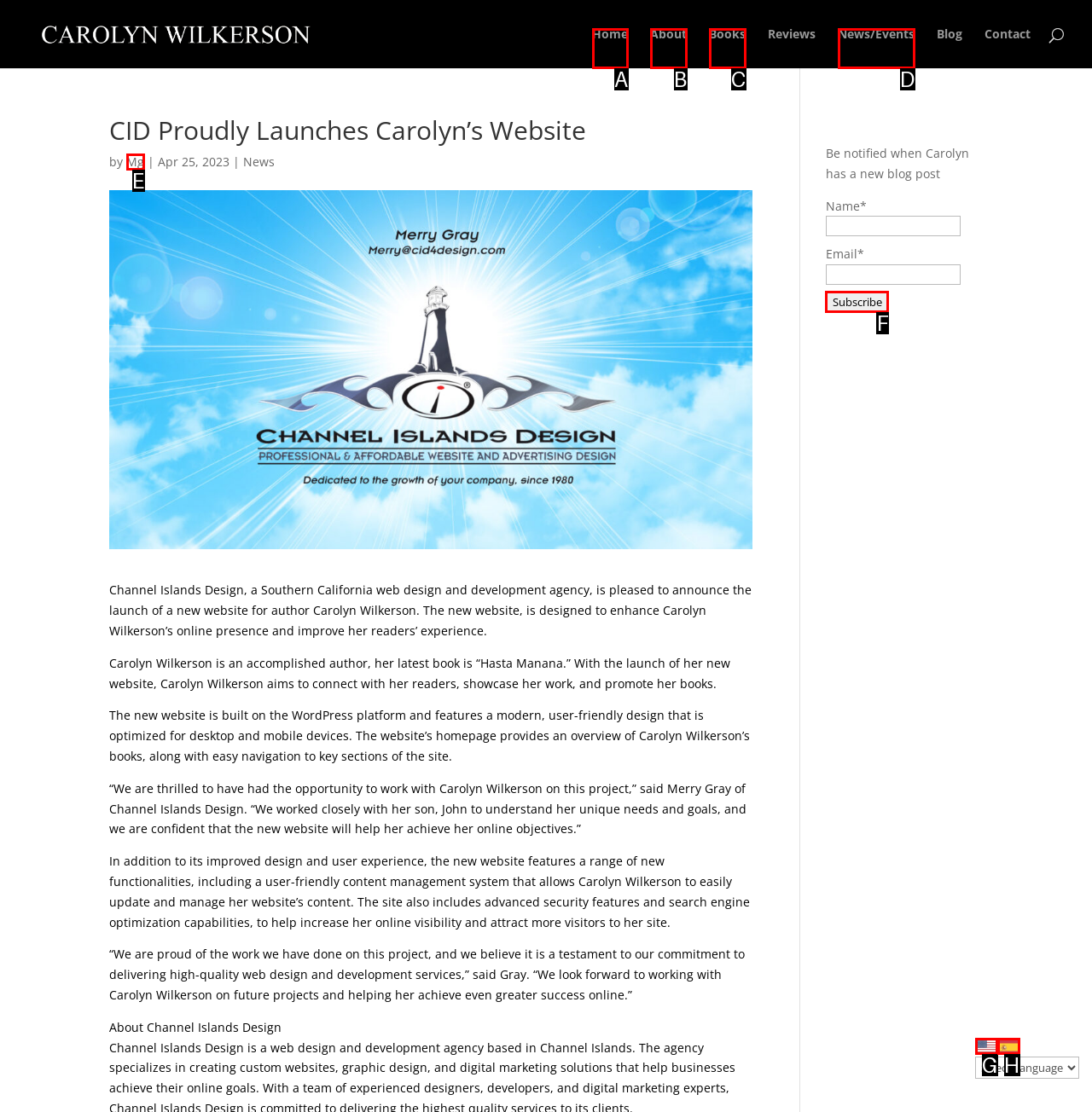Determine the HTML element to be clicked to complete the task: Subscribe to Carolyn's blog. Answer by giving the letter of the selected option.

F